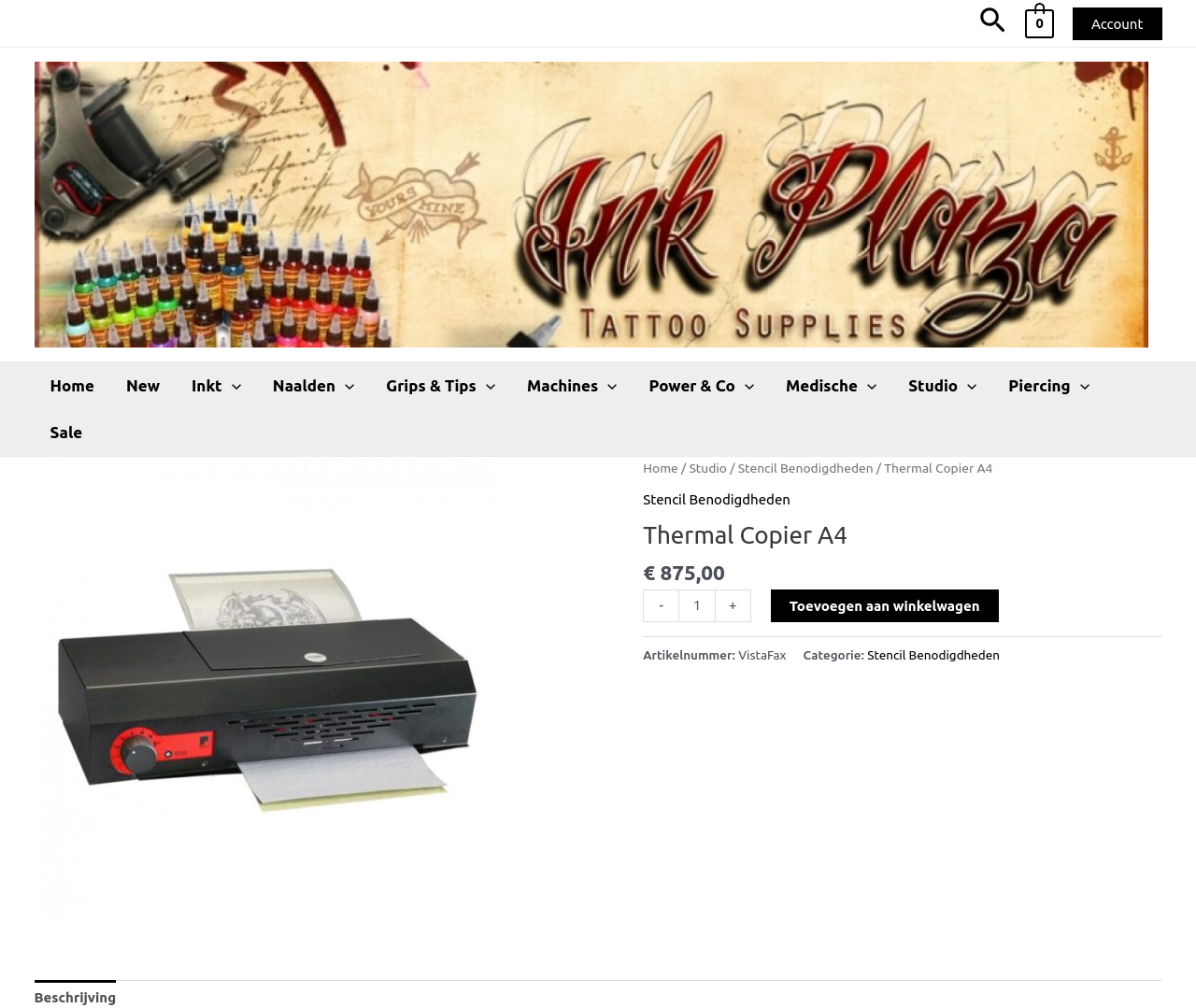Describe in detail what you see on the webpage.

The webpage is an e-commerce product page for a "Thermal Copier A4" from "inkplaza tattoo supplies". At the top, there is a navigation bar with links to "Zoeken" (search), "View Shopping Cart", and "Account". On the top-right corner, there is a logo of "inkplaza tattoo supplies" with a link to the homepage.

Below the navigation bar, there is a main menu with links to various categories, including "Home", "New", "Inkt", "Naalden", "Grips & Tips", "Machines", "Power & Co", "Medische", "Studio", and "Piercing". Each category has a dropdown menu with more options.

The main content of the page is dedicated to the product "Thermal Copier A4". There is a large image of the product on the left side, and on the right side, there is a product description with details such as price (€875.00), product number (VistaFax), and category (Stencil Benodigdheden). Below the product description, there are buttons to add the product to the shopping cart and to increase or decrease the quantity.

At the bottom of the page, there is a breadcrumb navigation showing the path from the homepage to the current product page.